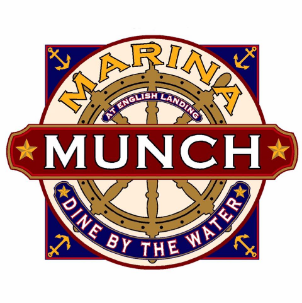Give a complete and detailed account of the image.

This image showcases the vibrant logo for "Marina Munch," a dining establishment located at English Landing. The design features a nautical theme, prominently displaying a ship's wheel as a central element, symbolizing the waterfront location and marine ambiance of the restaurant. The bold lettering of "MARINA" arcs gracefully at the top, while "MUNCH" stands out prominently in a deep red banner across the center, inviting guests to indulge. Below, the phrase "DINE BY THE WATER" communicates the restaurant's scenic setting, further enhancing the appeal for those seeking a delightful meal with a view. The use of maritime colors and symbols such as anchors creates an inviting atmosphere, perfect for a relaxing dining experience.